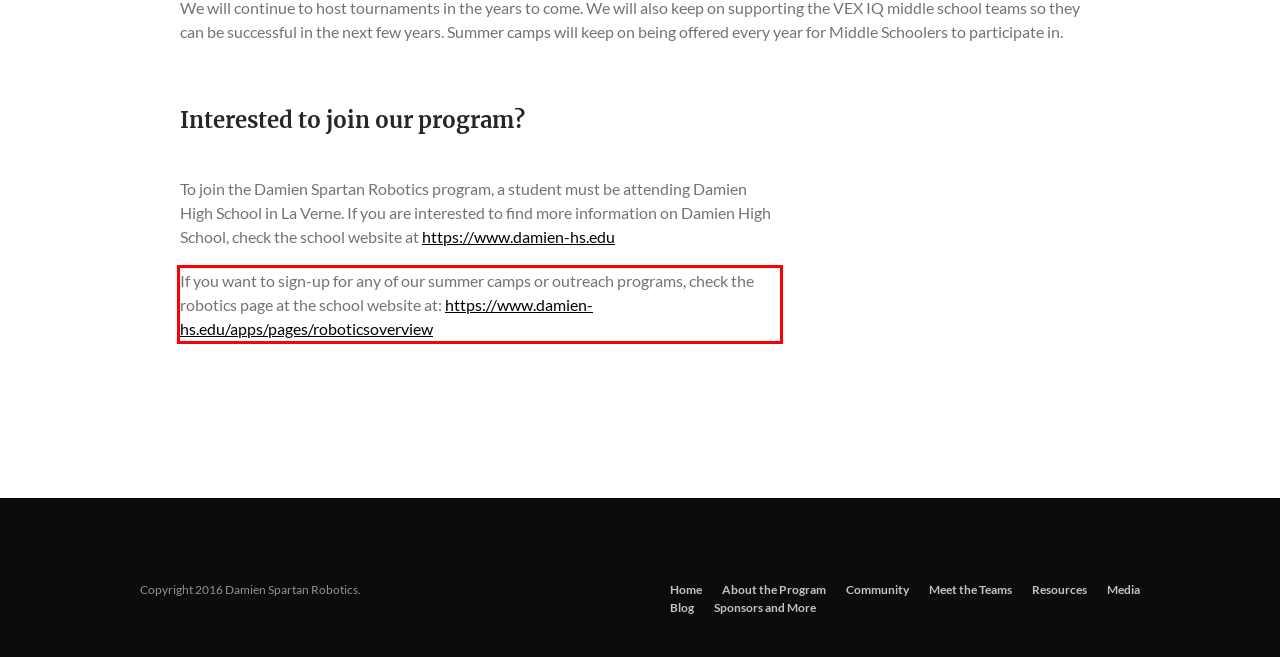The screenshot you have been given contains a UI element surrounded by a red rectangle. Use OCR to read and extract the text inside this red rectangle.

If you want to sign-up for any of our summer camps or outreach programs, check the robotics page at the school website at: https://www.damien-hs.edu/apps/pages/roboticsoverview